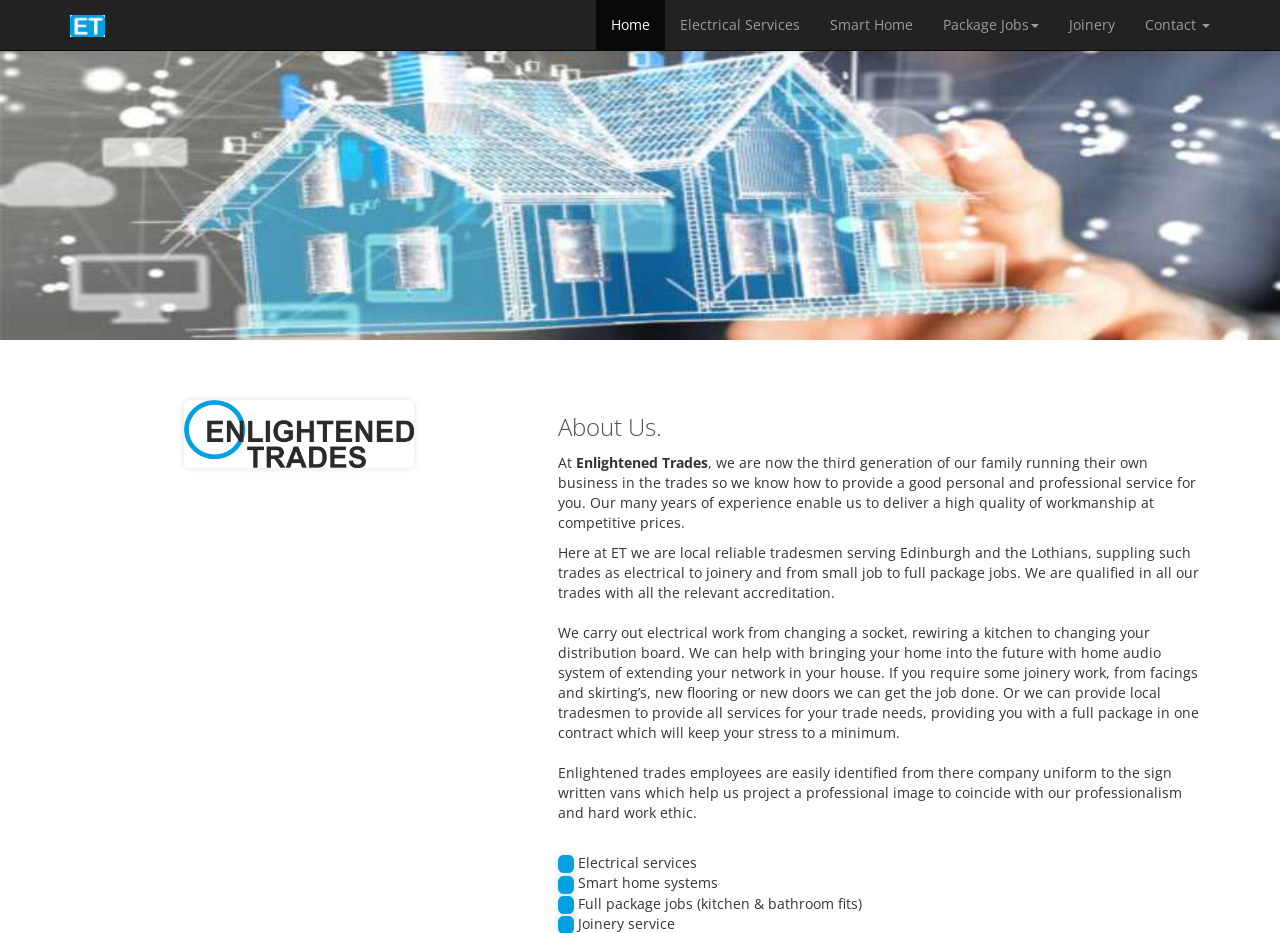What type of work can Enlightened Trades do in the electrical field?
Give a one-word or short phrase answer based on the image.

Changing sockets, rewiring kitchens, home audio systems